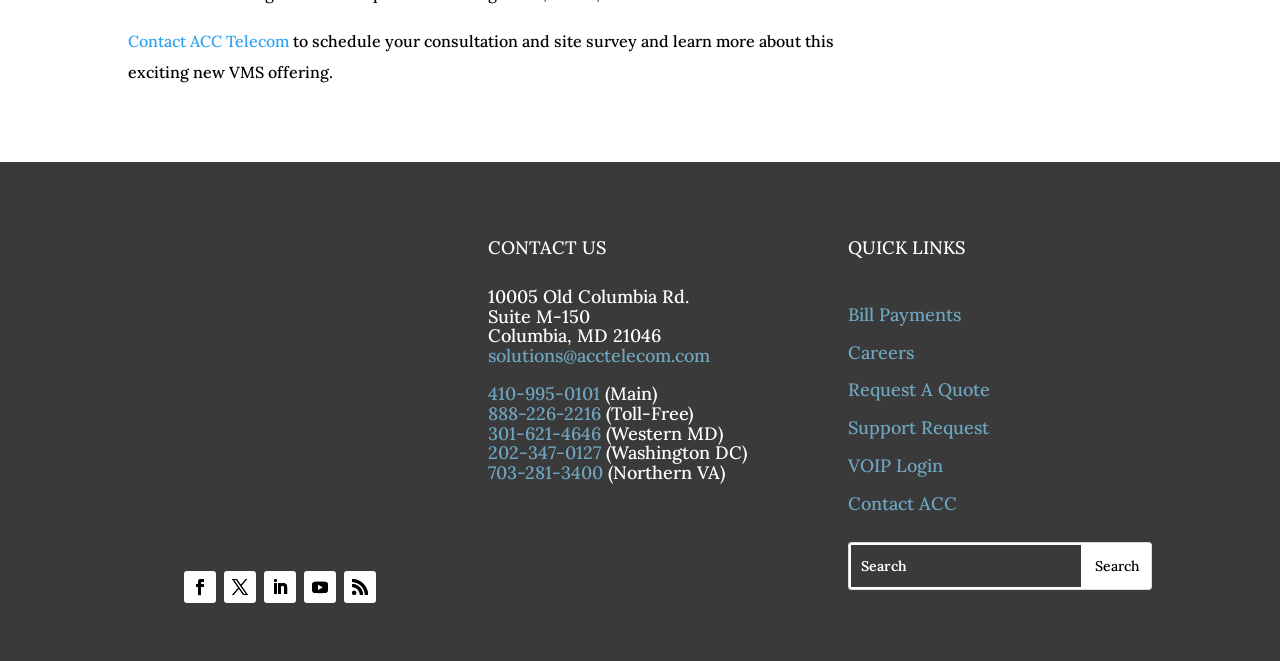Provide the bounding box coordinates of the area you need to click to execute the following instruction: "Request a quote".

[0.663, 0.573, 0.774, 0.607]